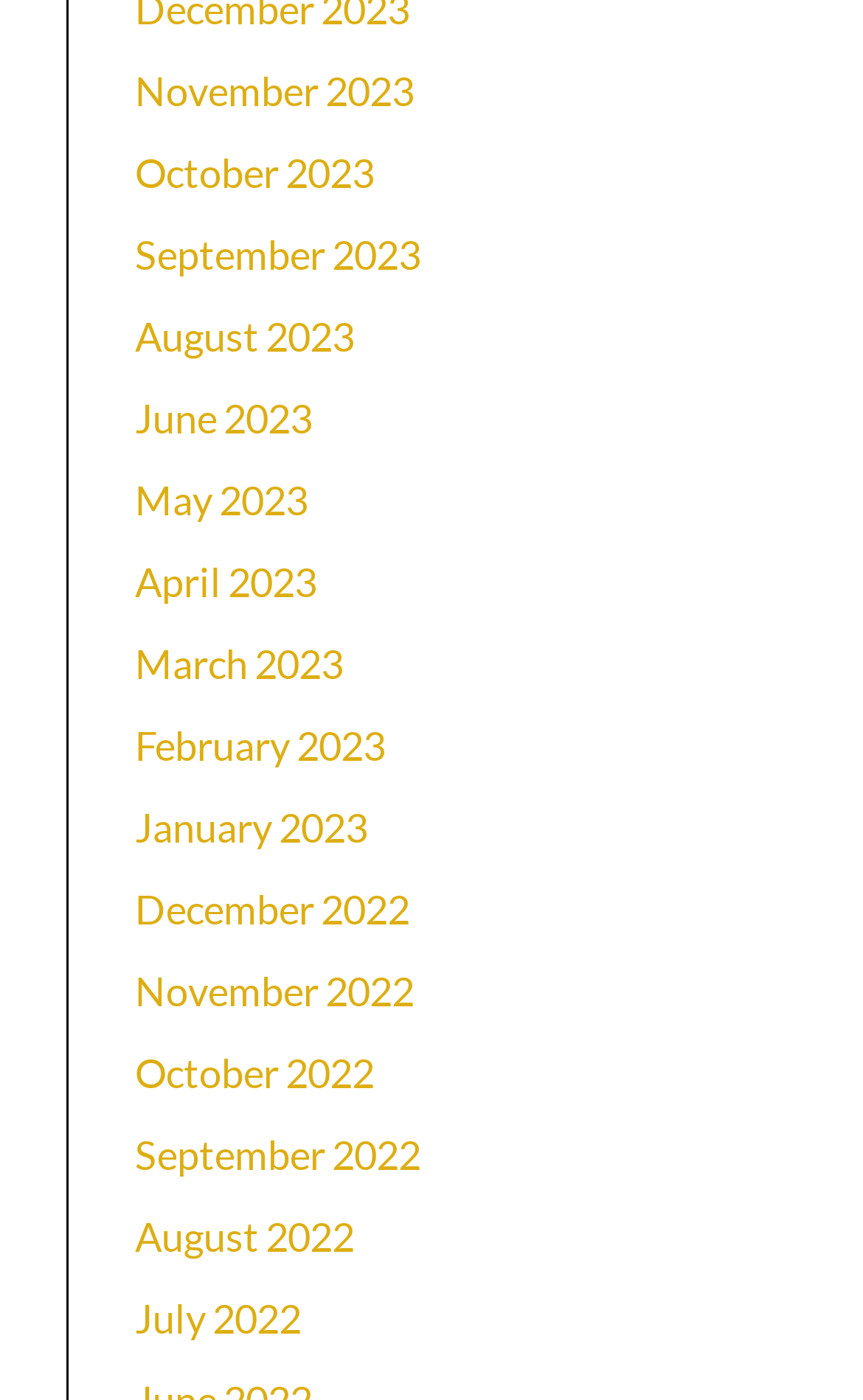Please specify the bounding box coordinates of the area that should be clicked to accomplish the following instruction: "View October 2022". The coordinates should consist of four float numbers between 0 and 1, i.e., [left, top, right, bottom].

[0.156, 0.749, 0.433, 0.784]